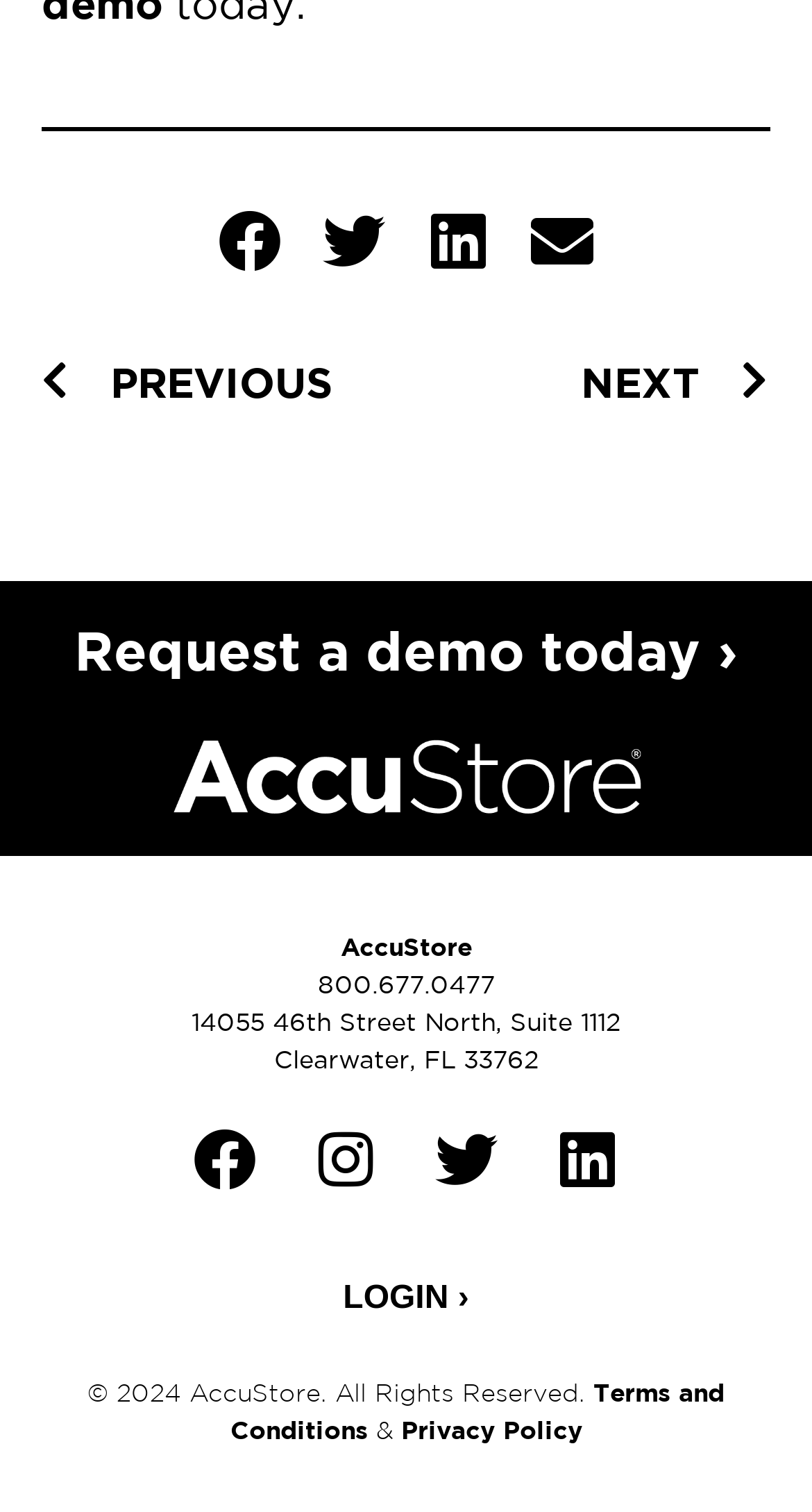Specify the bounding box coordinates of the element's area that should be clicked to execute the given instruction: "Login". The coordinates should be four float numbers between 0 and 1, i.e., [left, top, right, bottom].

[0.423, 0.847, 0.577, 0.871]